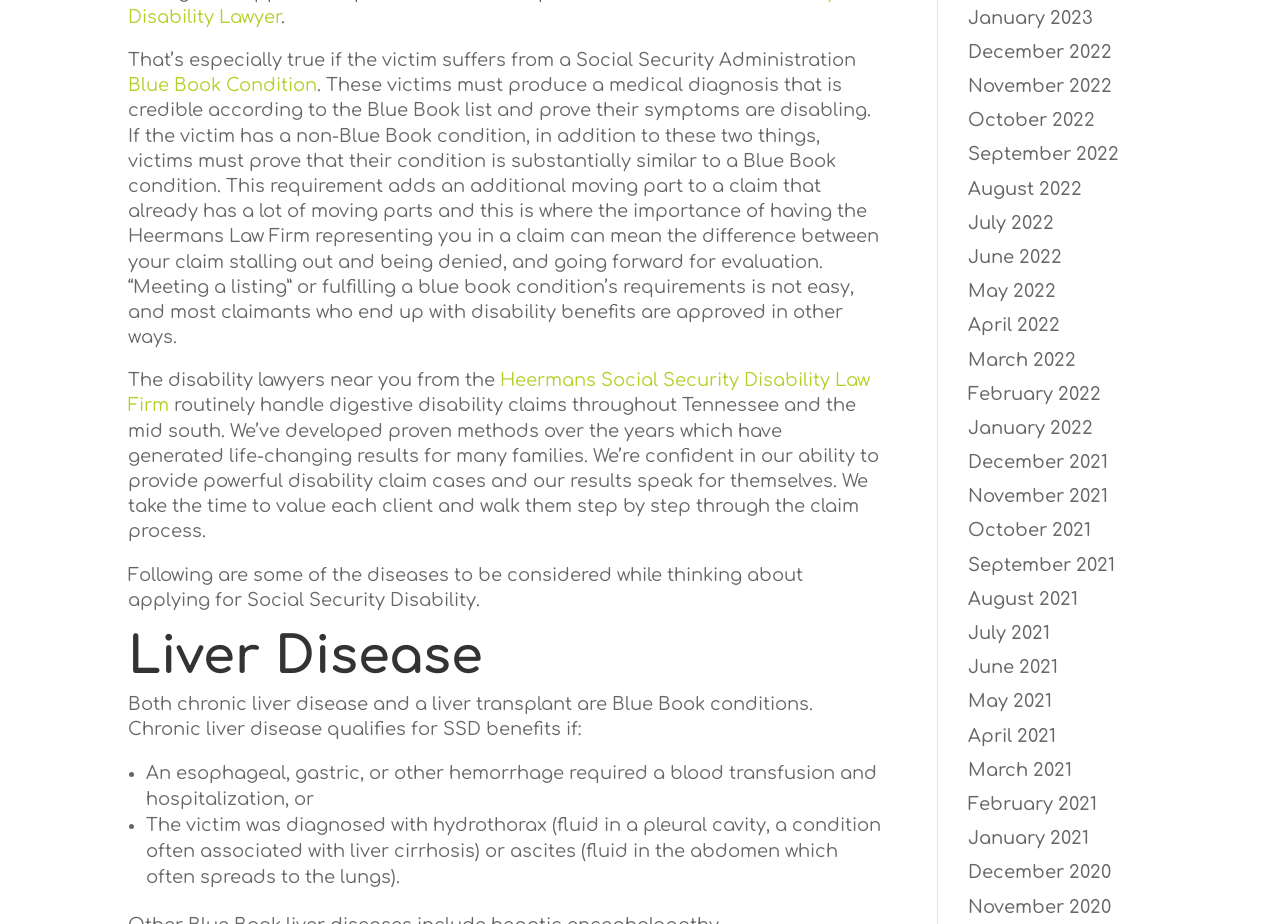Please provide a brief answer to the following inquiry using a single word or phrase:
How many links are provided for past months?

24